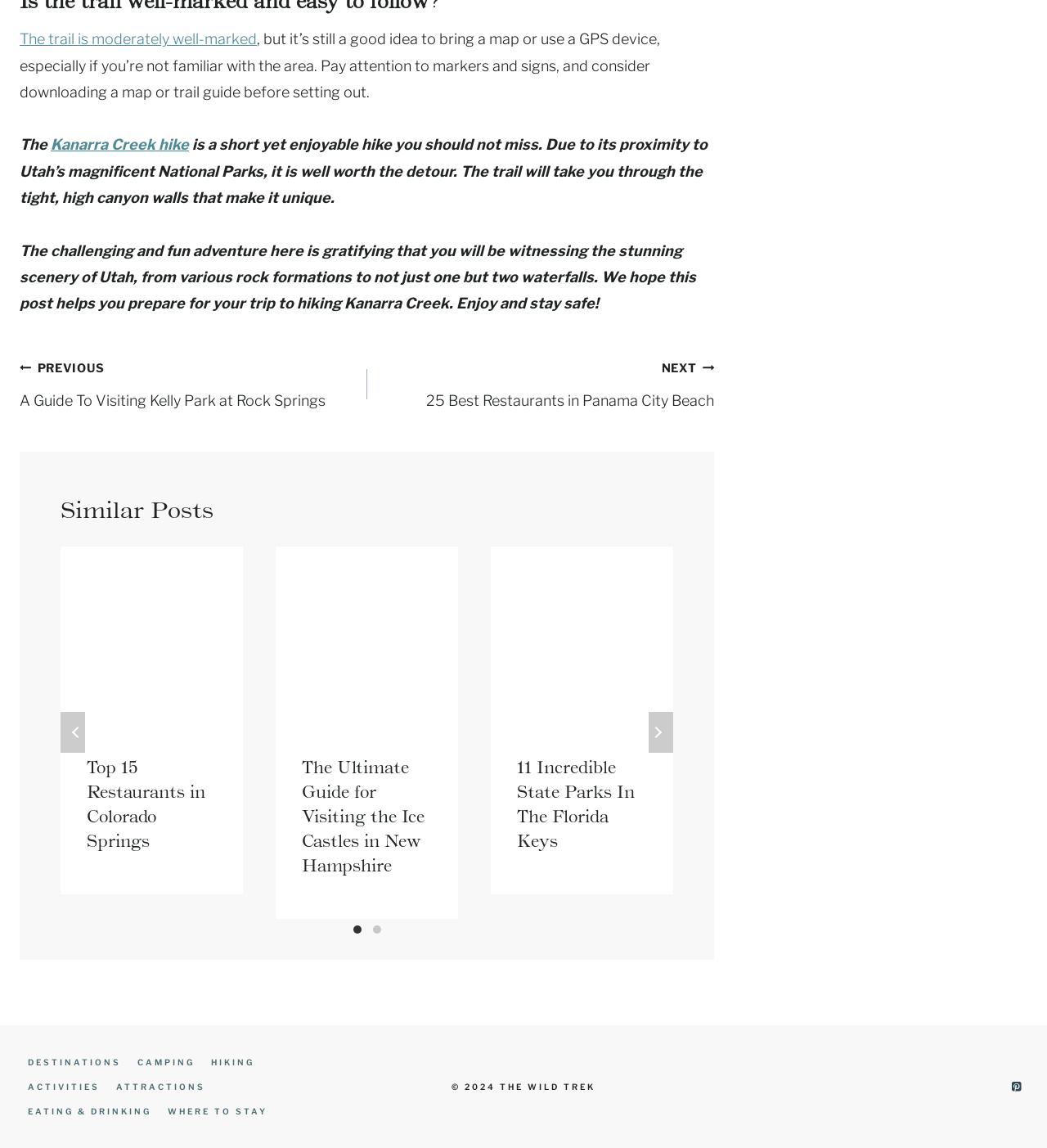What categories are listed in the footer navigation?
Ensure your answer is thorough and detailed.

In the footer navigation section, there are several categories listed, including 'DESTINATIONS', 'CAMPING', 'HIKING', 'ACTIVITIES', 'ATTRACTIONS', 'EATING & DRINKING', and 'WHERE TO STAY', which are likely categories for articles or content on the website.